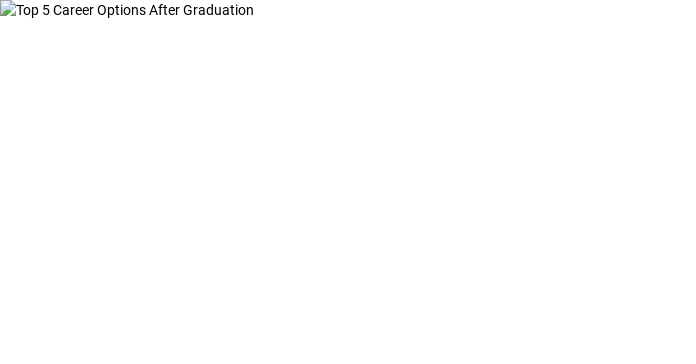What is the target audience of the image?
Offer a detailed and full explanation in response to the question.

The image's heading 'Top 5 Career Options After Graduation' and the theme of exploring career paths suggest that the target audience of the image is new graduates, who are at a pivotal point in their lives and looking for guidance in their career choices.